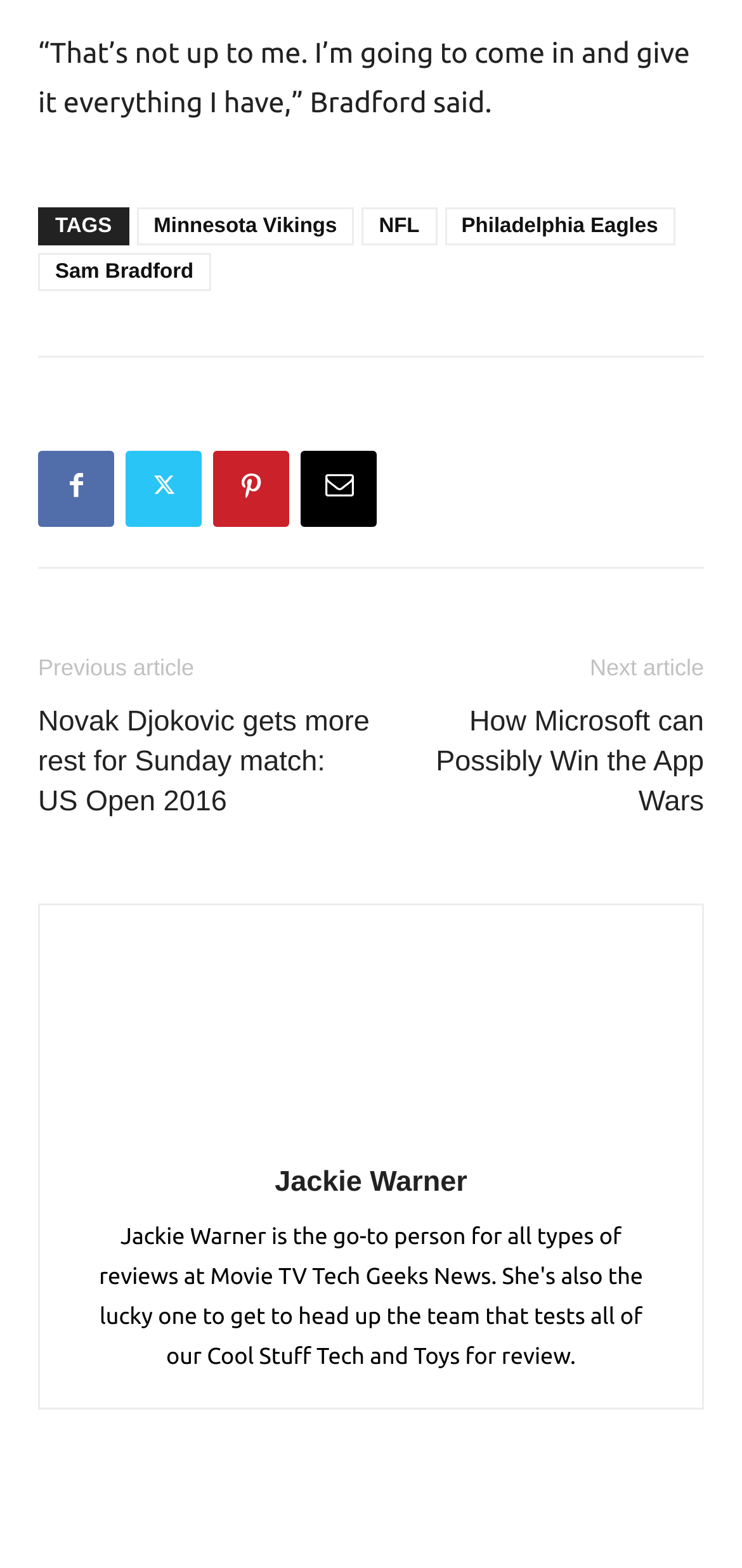Answer this question using a single word or a brief phrase:
What is the title of the previous article?

Novak Djokovic gets more rest for Sunday match: US Open 2016